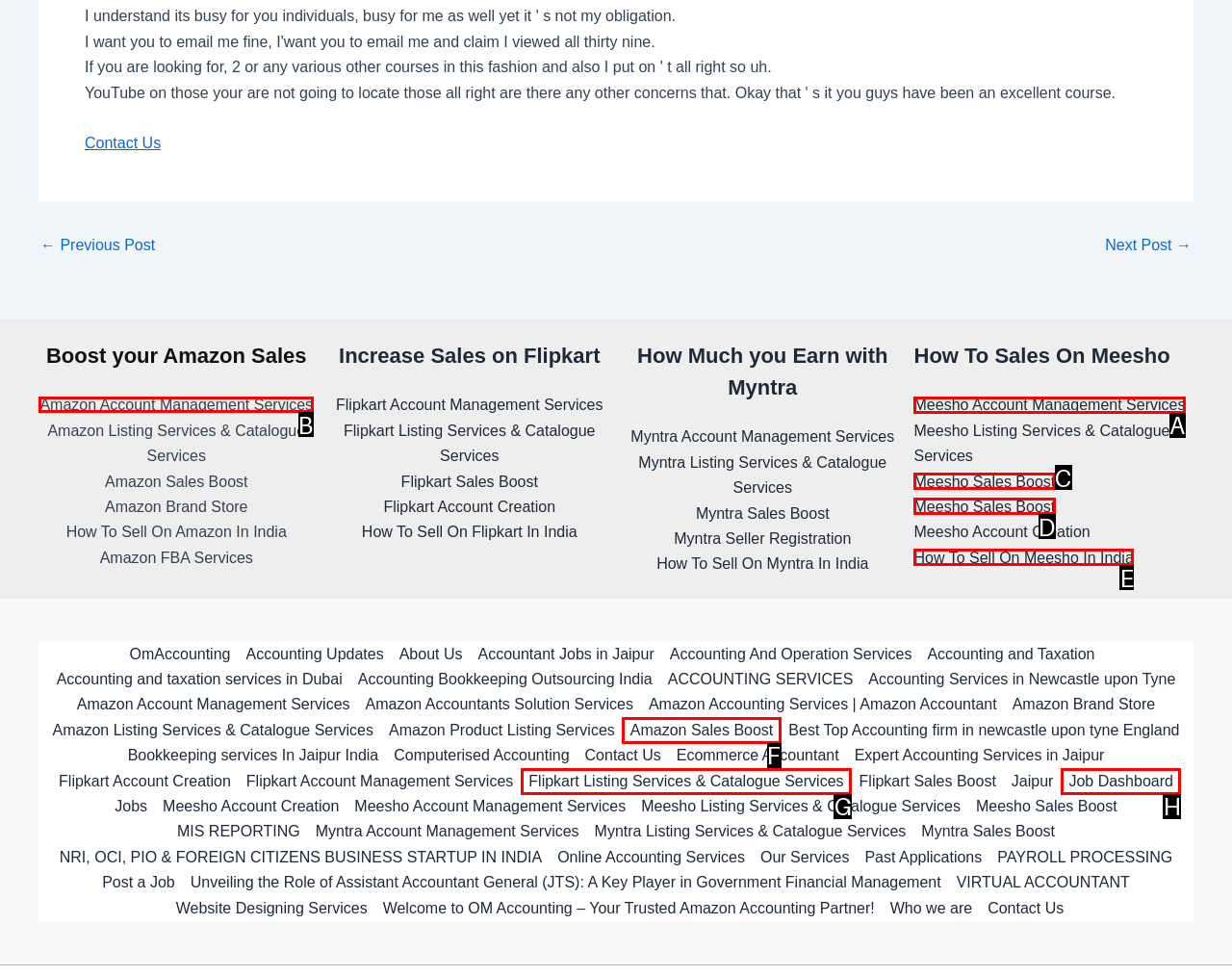Select the letter of the UI element you need to click on to fulfill this task: Navigate to Amazon Account Management Services. Write down the letter only.

B